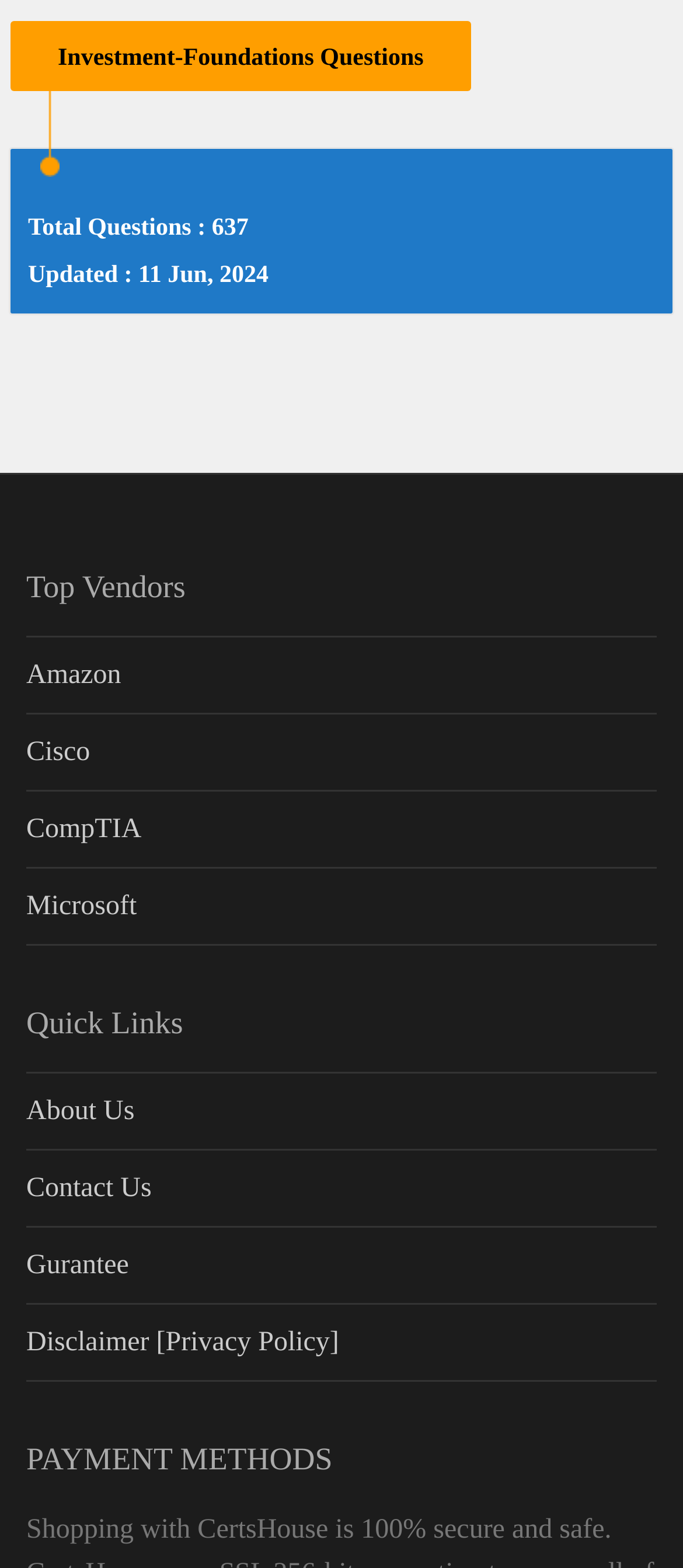Identify the bounding box coordinates of the region I need to click to complete this instruction: "Go to Amazon".

[0.038, 0.406, 0.962, 0.456]